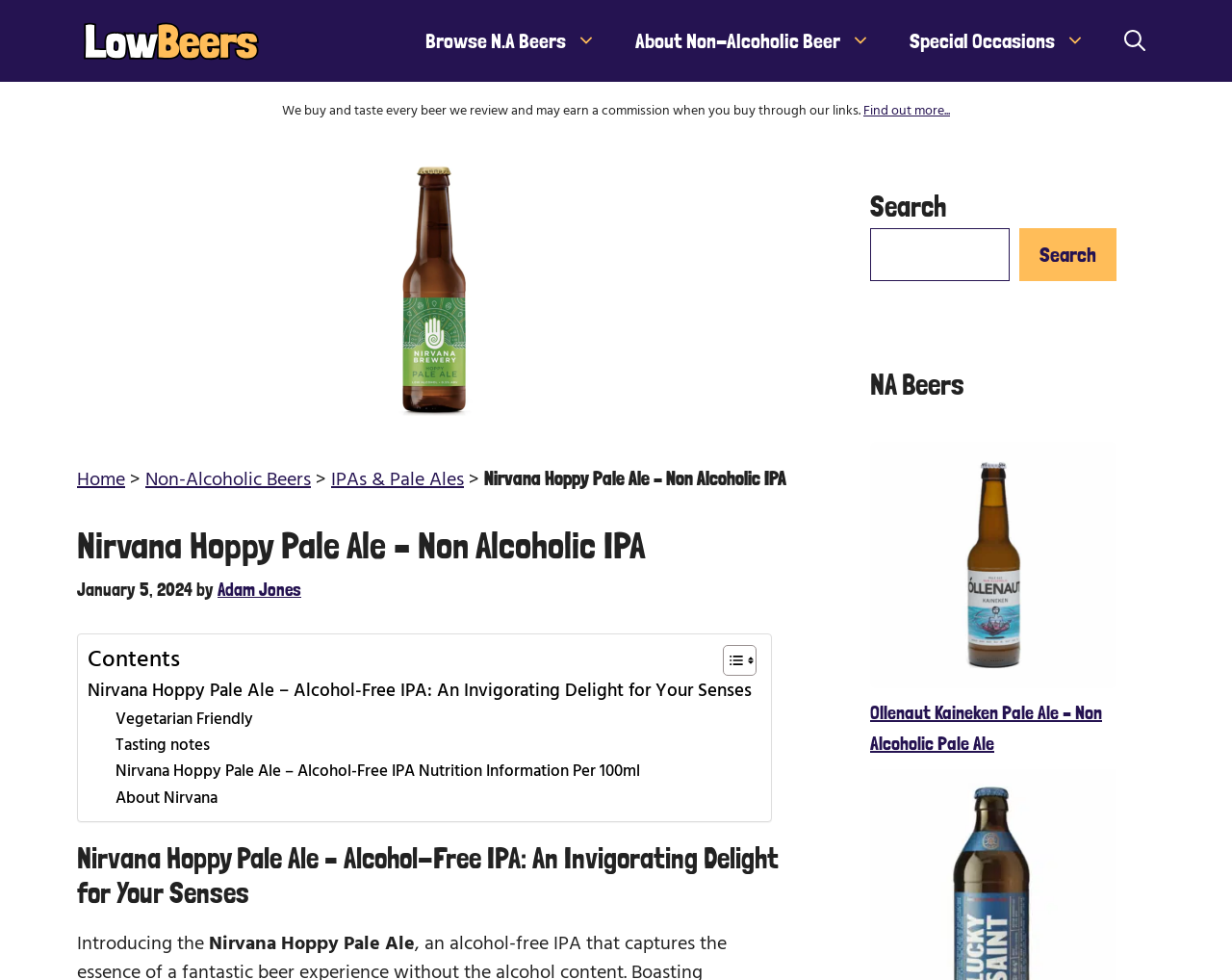What is the name of the beer being reviewed?
Using the information from the image, provide a comprehensive answer to the question.

The name of the beer being reviewed can be found in the heading element with the text 'Nirvana Hoppy Pale Ale – Non Alcoholic IPA'.